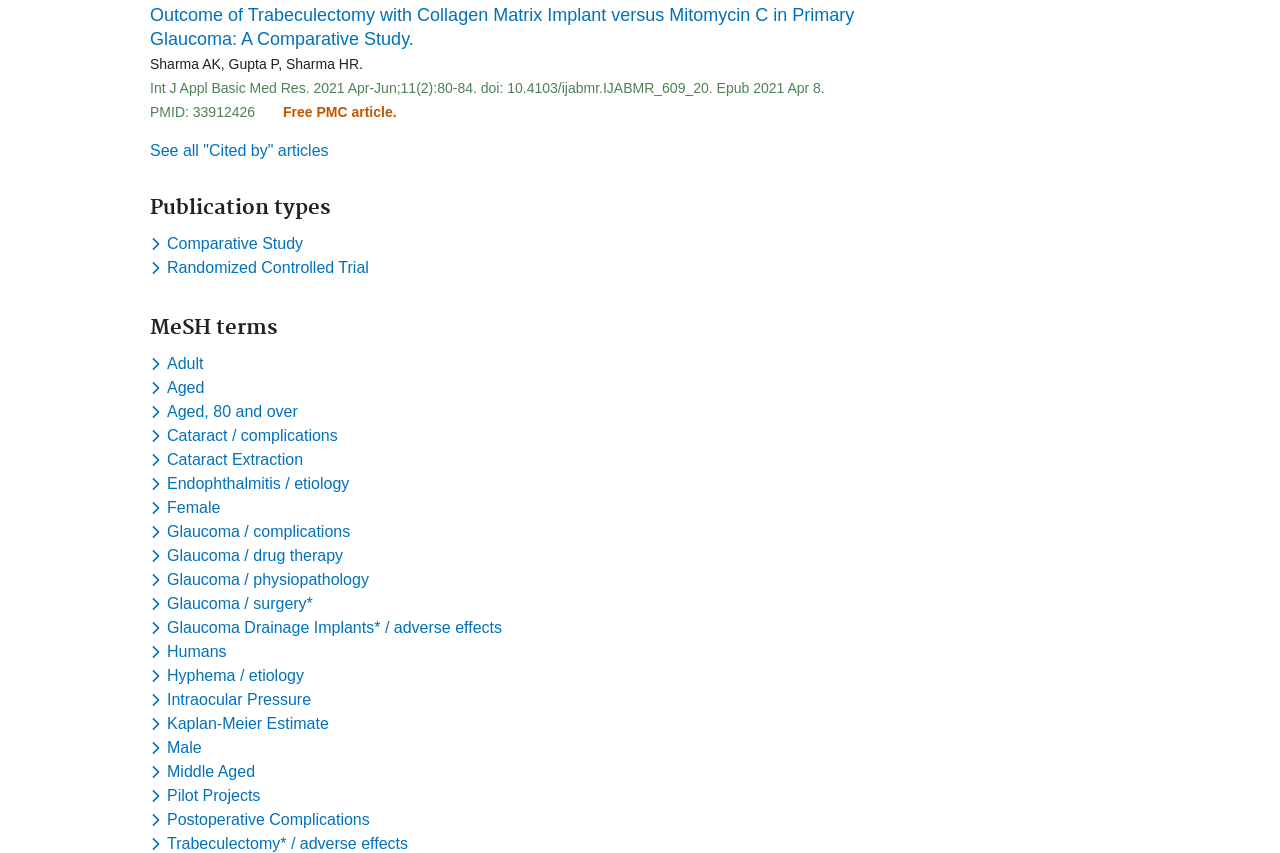Please answer the following question using a single word or phrase: 
What is the title of the research paper?

Outcome of Trabeculectomy with Collagen Matrix Implant versus Mitomycin C in Primary Glaucoma: A Comparative Study